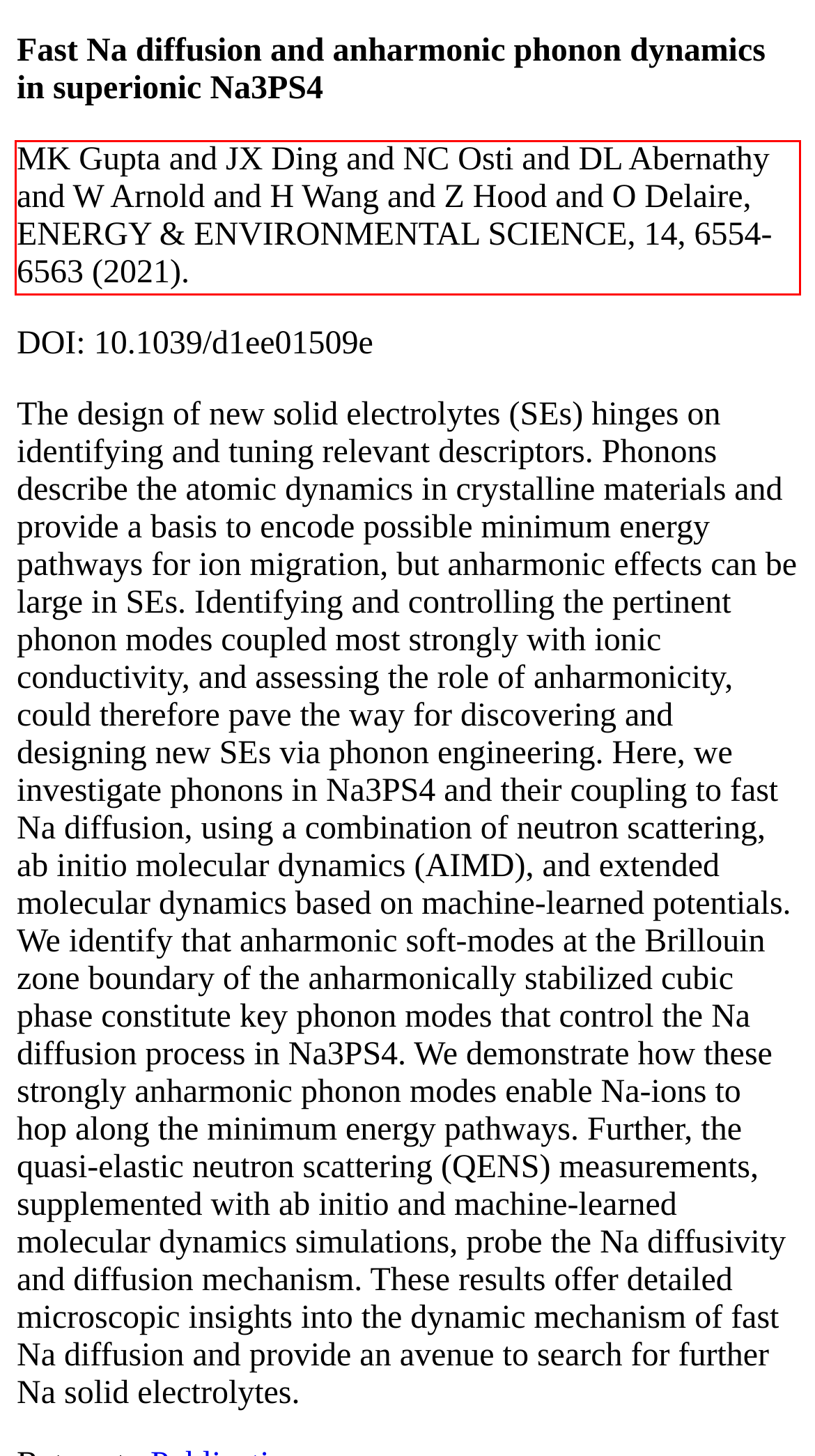Within the provided webpage screenshot, find the red rectangle bounding box and perform OCR to obtain the text content.

MK Gupta and JX Ding and NC Osti and DL Abernathy and W Arnold and H Wang and Z Hood and O Delaire, ENERGY & ENVIRONMENTAL SCIENCE, 14, 6554-6563 (2021).